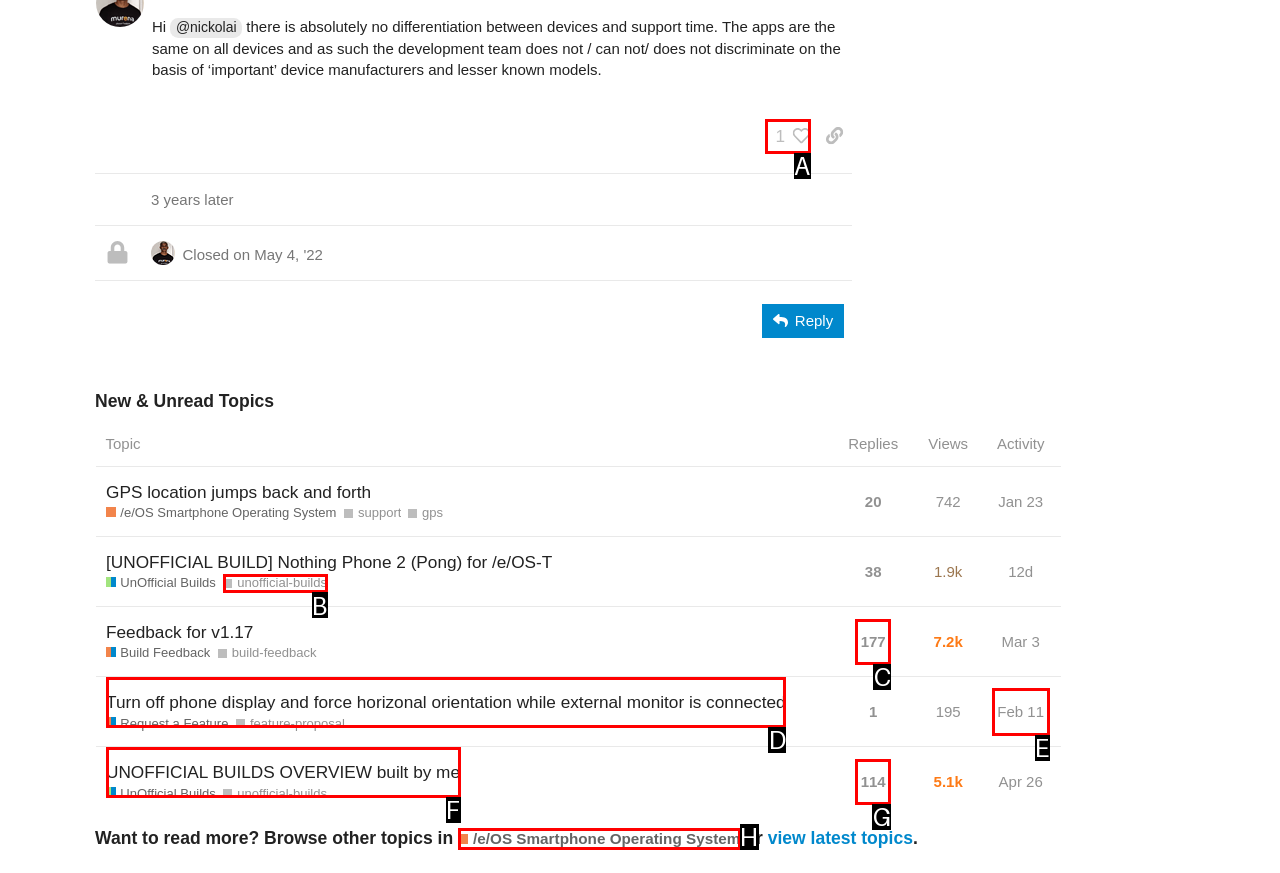Select the option that aligns with the description: unofficial-builds
Respond with the letter of the correct choice from the given options.

B